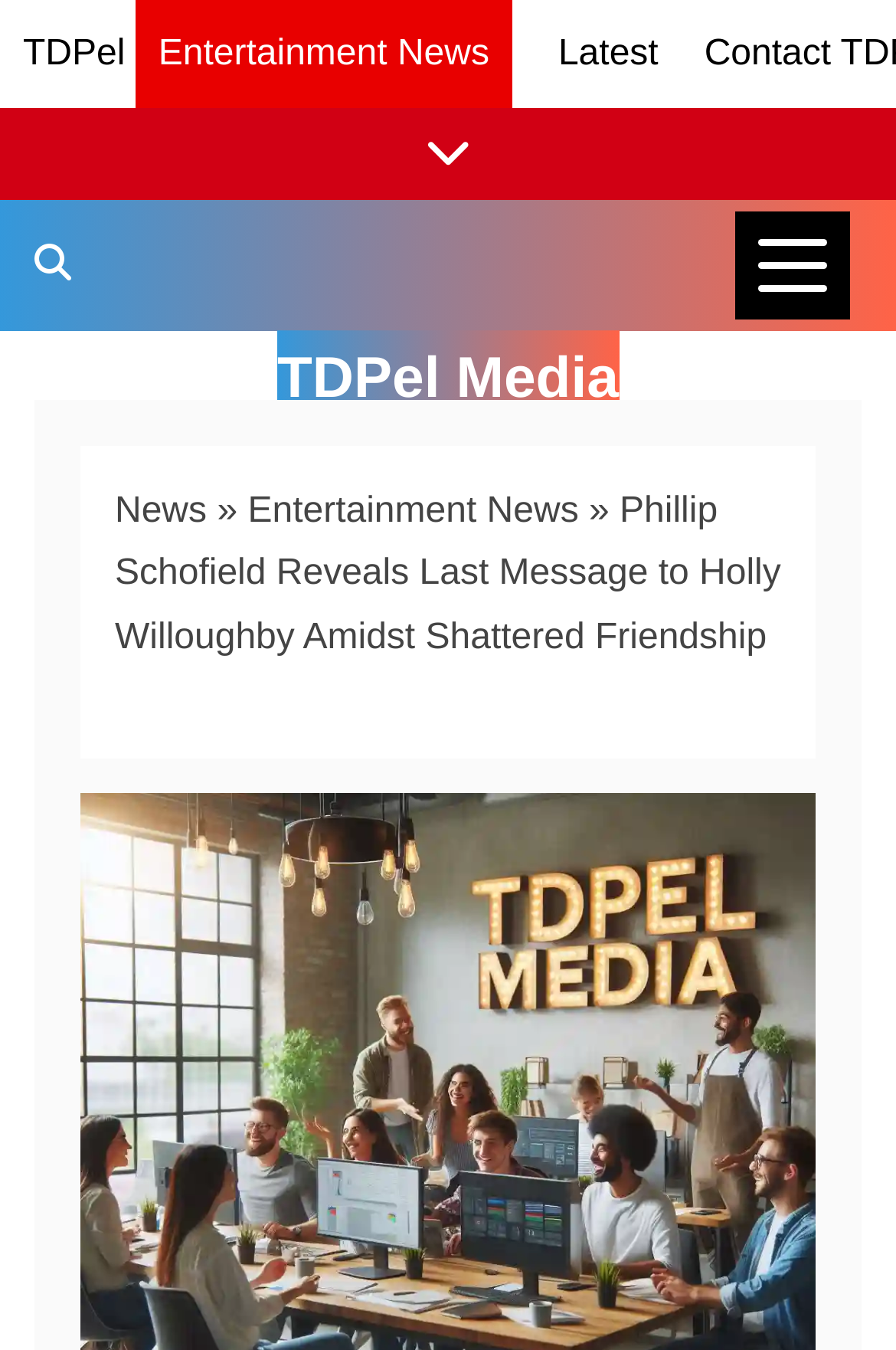What is the category of the news article?
Based on the visual, give a brief answer using one word or a short phrase.

Entertainment News